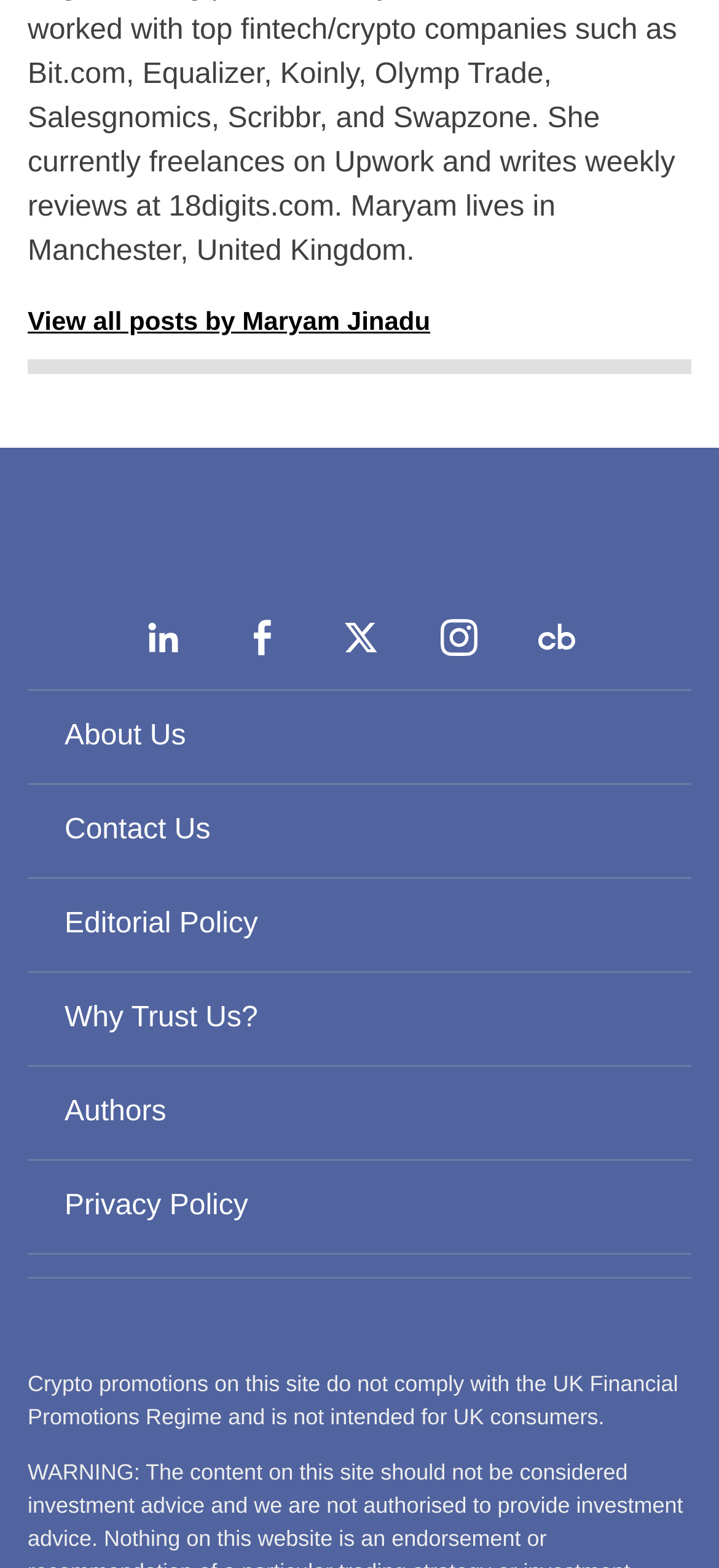How many social media links are there?
Using the image as a reference, give a one-word or short phrase answer.

5